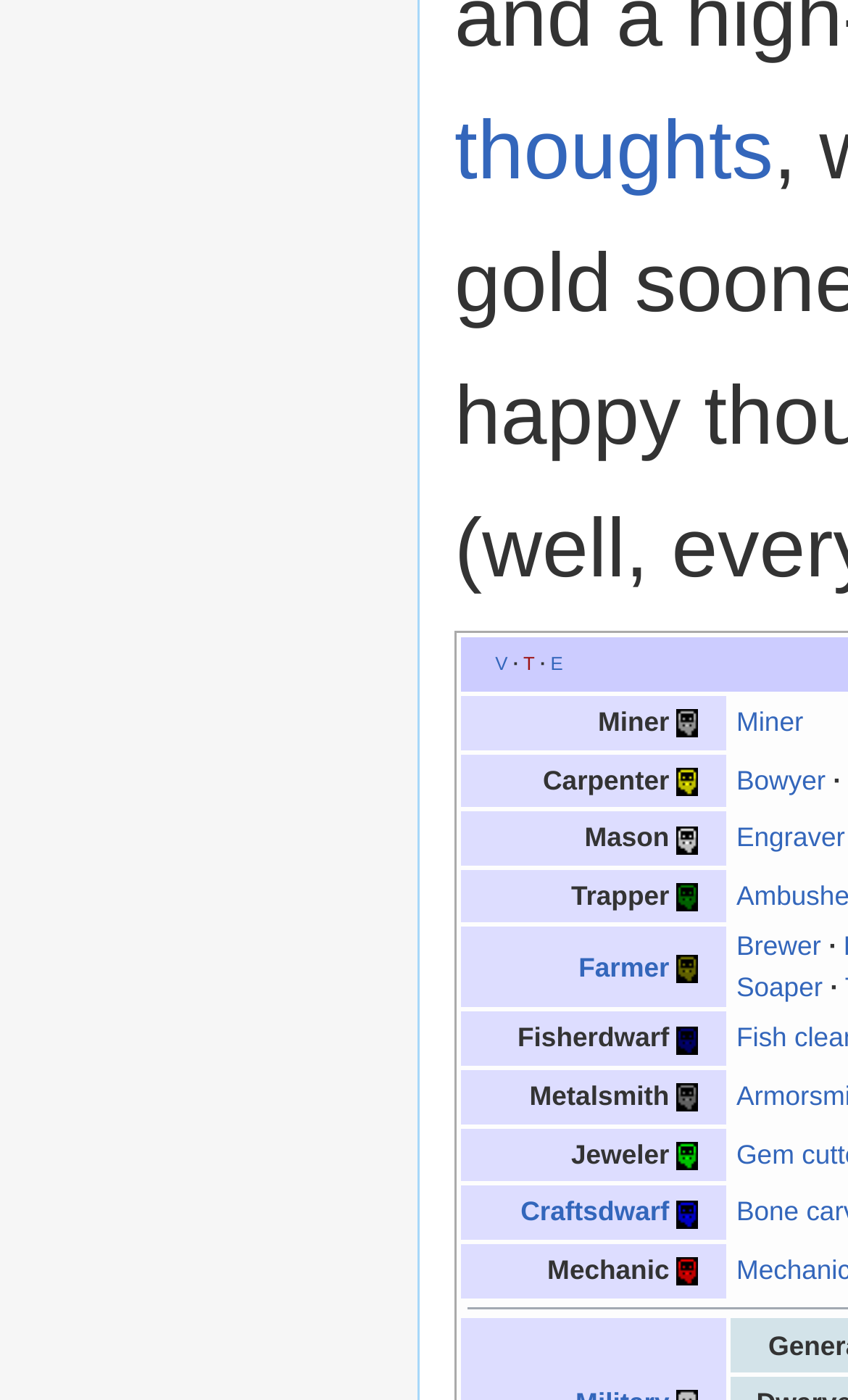Give a one-word or short phrase answer to this question: 
How many templates are available?

1